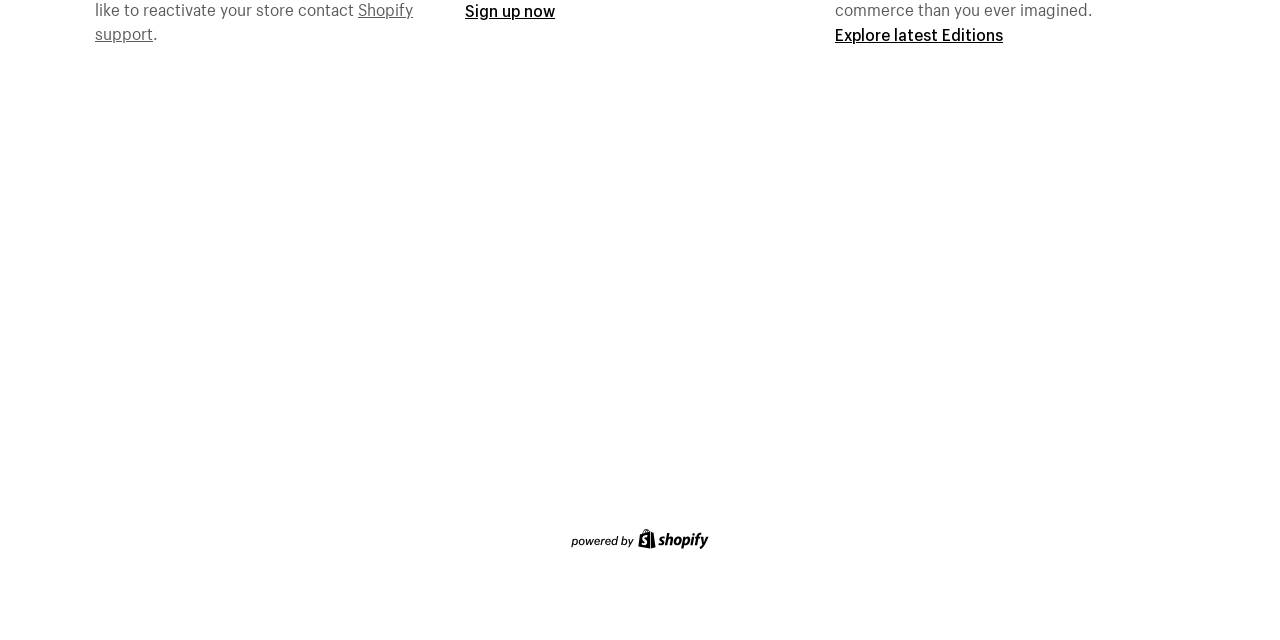Find the bounding box coordinates of the UI element according to this description: "Explore latest Editions".

[0.652, 0.037, 0.784, 0.07]